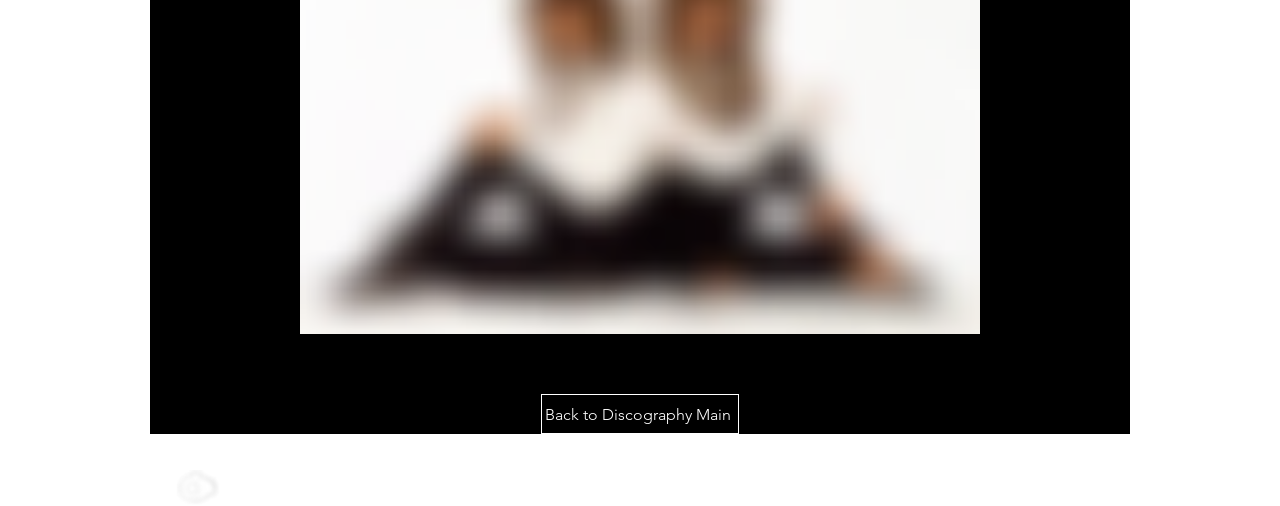Give a one-word or phrase response to the following question: What is the purpose of the contentinfo element?

Footer content